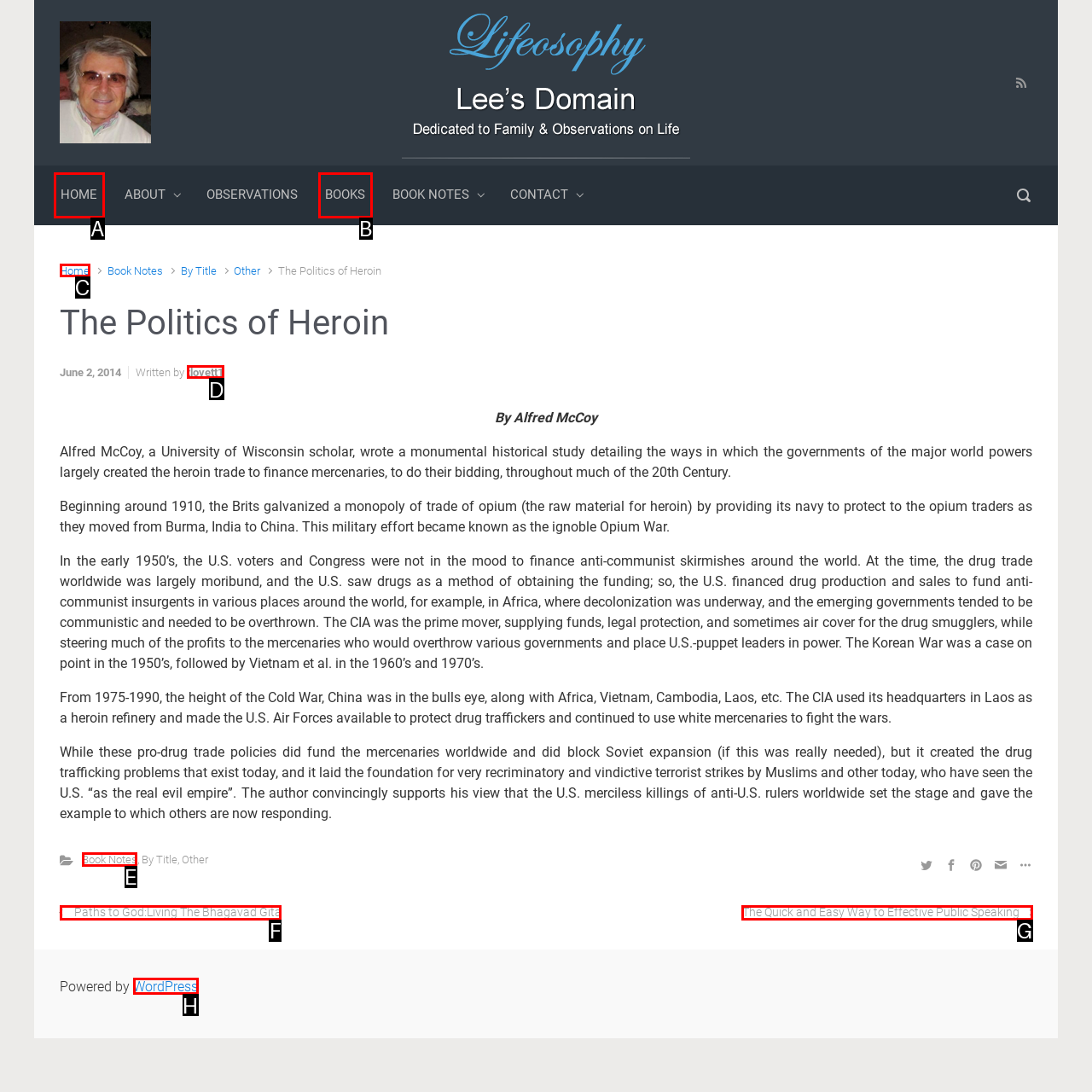Determine the right option to click to perform this task: View the BOOK NOTES page
Answer with the correct letter from the given choices directly.

E